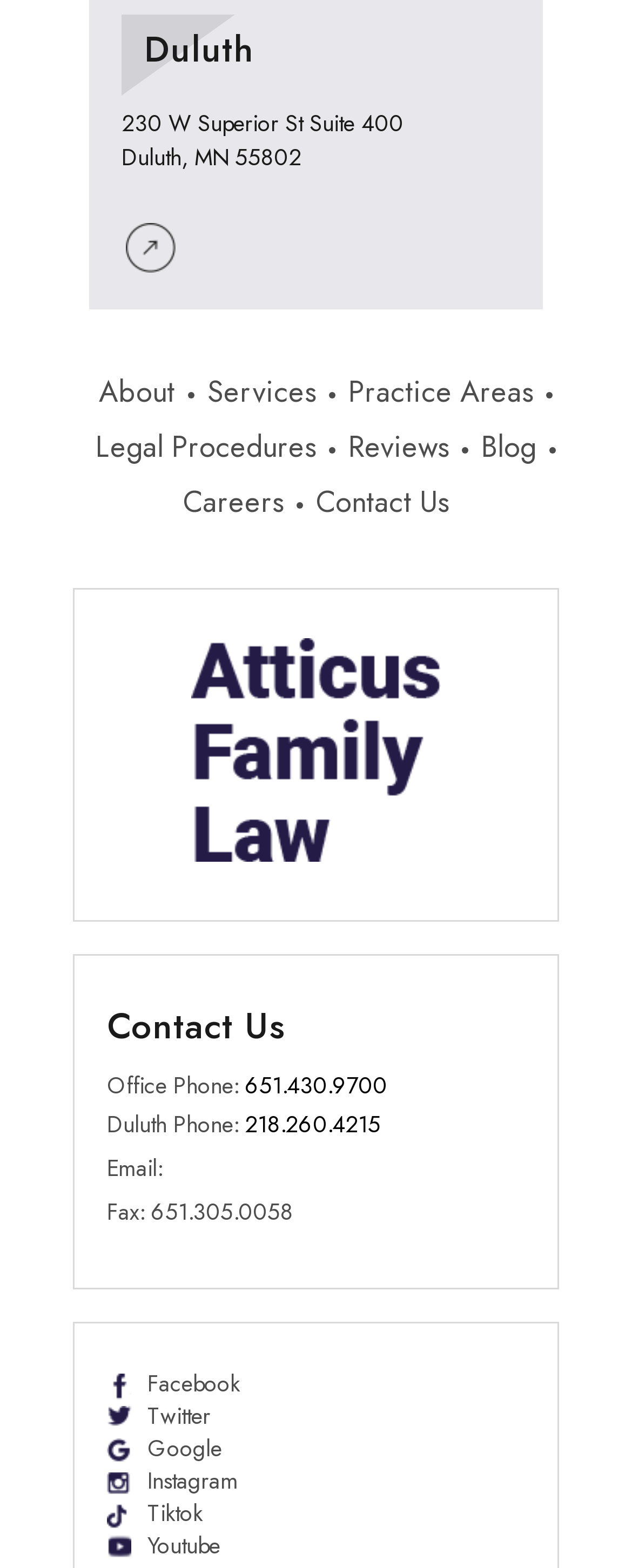Pinpoint the bounding box coordinates of the area that must be clicked to complete this instruction: "Follow the Facebook link".

[0.169, 0.875, 0.379, 0.89]